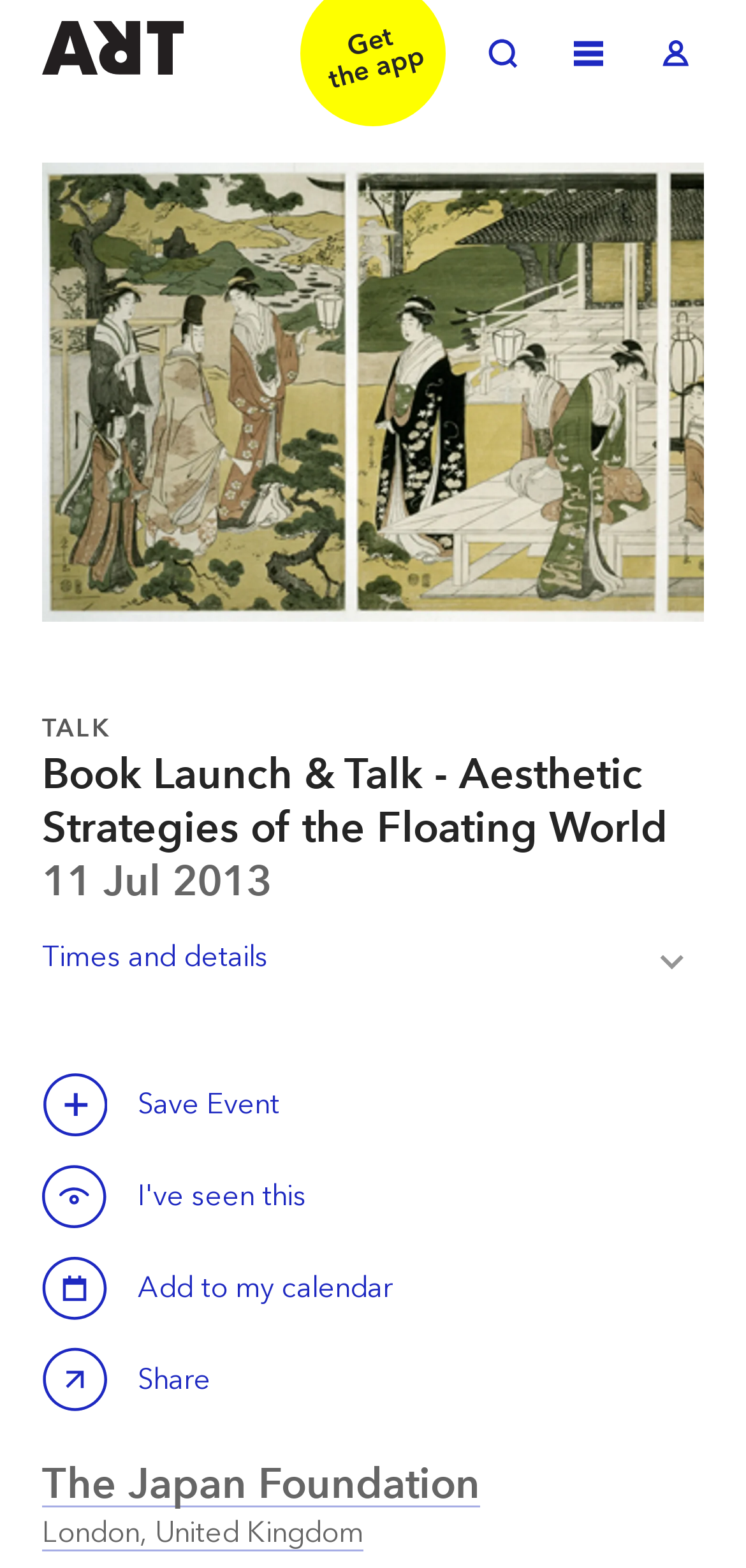What is the date of the event?
Provide a detailed answer to the question, using the image to inform your response.

The date of the event is mentioned as '11 Jul 2013' which is displayed below the event title.